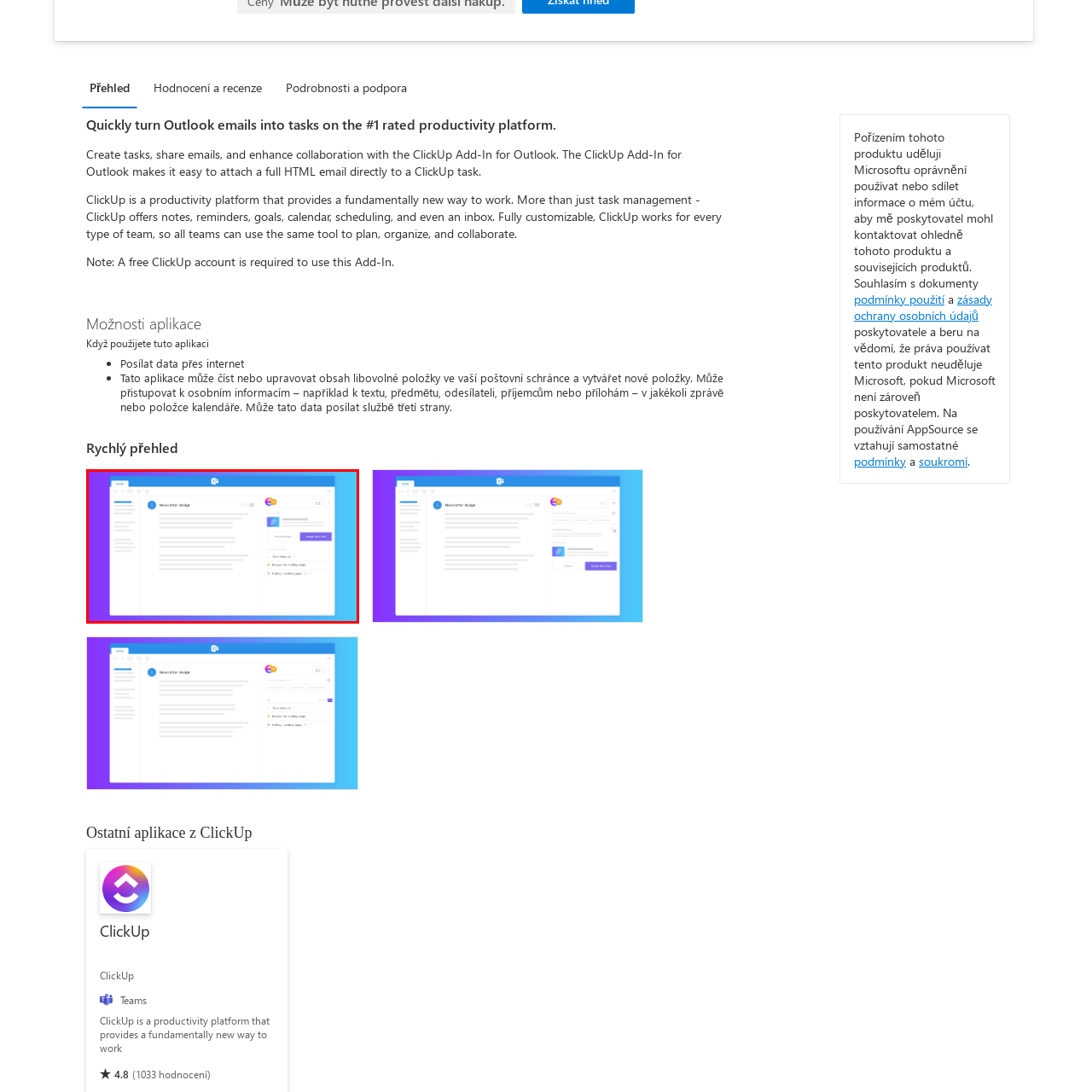Refer to the image area inside the black border, What is the color scheme of the gradient background? 
Respond concisely with a single word or phrase.

Purple to blue